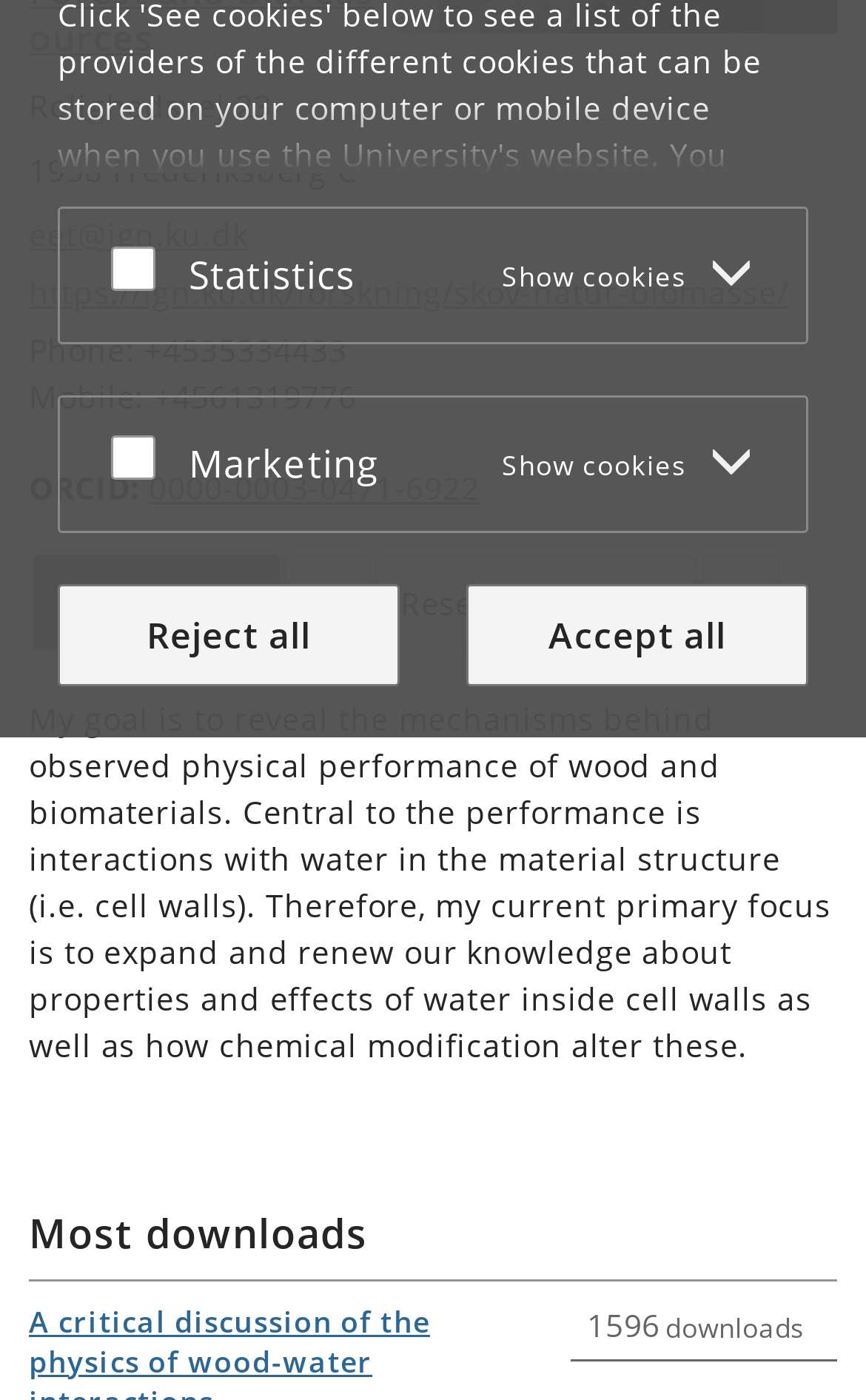Find the UI element described as: "Reject all" and predict its bounding box coordinates. Ensure the coordinates are four float numbers between 0 and 1, [left, top, right, bottom].

[0.067, 0.417, 0.462, 0.49]